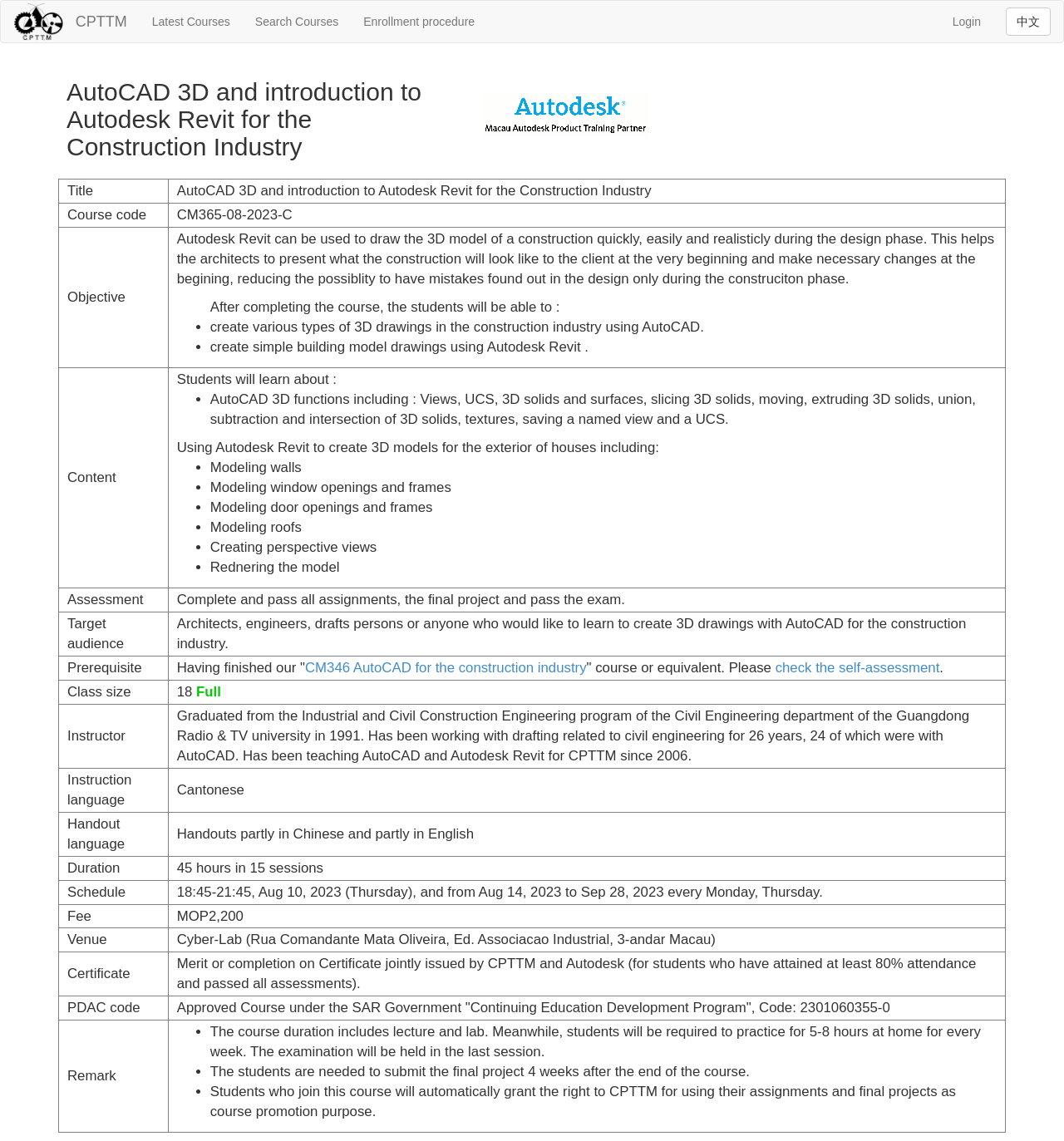Give a detailed overview of the webpage's appearance and contents.

This webpage is about a course titled "AutoCAD 3D and introduction to Autodesk Revit for the Construction Industry". At the top, there are several links, including "CPTTM", "Latest Courses", "Search Courses", "Enrollment procedure", and "Login", as well as a button to switch to Chinese. Below these links, there is a table with two columns, where the left column contains headings such as "Title", "Course code", "Objective", "Content", "Assessment", and so on, and the right column contains the corresponding information about the course.

The course objective is to teach students how to use AutoCAD and Autodesk Revit to create 3D models for the construction industry. The course content covers various topics, including AutoCAD 3D functions, using Autodesk Revit to create 3D models, and rendering the model. The assessment consists of completing and passing all assignments, the final project, and the exam.

The course is targeted at architects, engineers, draftspersons, or anyone who wants to learn to create 3D drawings with AutoCAD for the construction industry. The prerequisite is having finished the "CM346 AutoCAD for the construction industry" course or equivalent. The course has a class size of 18, and the instructor has 26 years of experience in drafting related to civil engineering.

The course will be taught in Cantonese, and the handouts will be partly in Chinese and partly in English. The course duration is 45 hours in 15 sessions, and the schedule is from August 10 to September 28, 2023. The fee is MOP2,200, and the venue is the Cyber-Lab in Macau. Upon completion, students will receive a merit or completion certificate jointly issued by CPTTM and Autodesk.